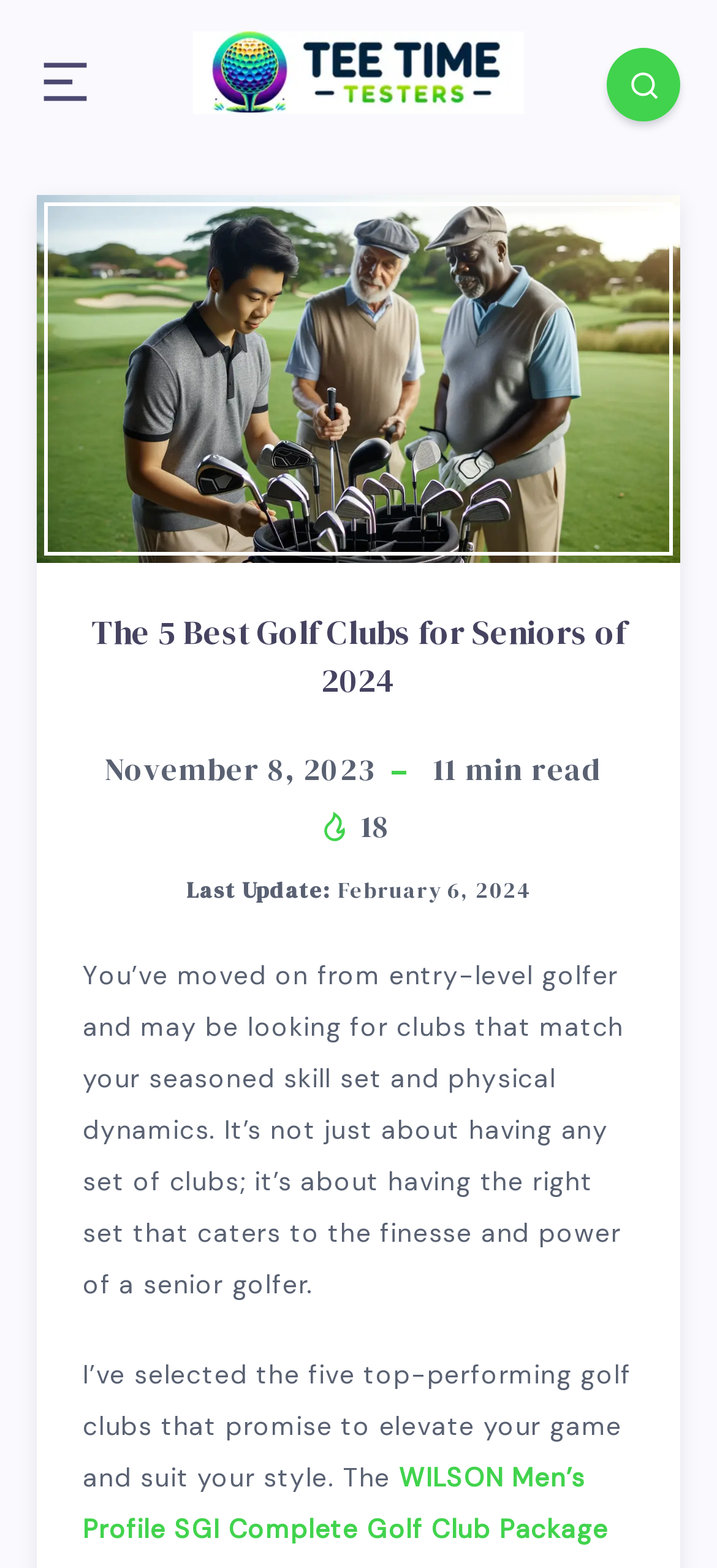Answer the question below using just one word or a short phrase: 
What is the date of the last update?

February 6, 2024